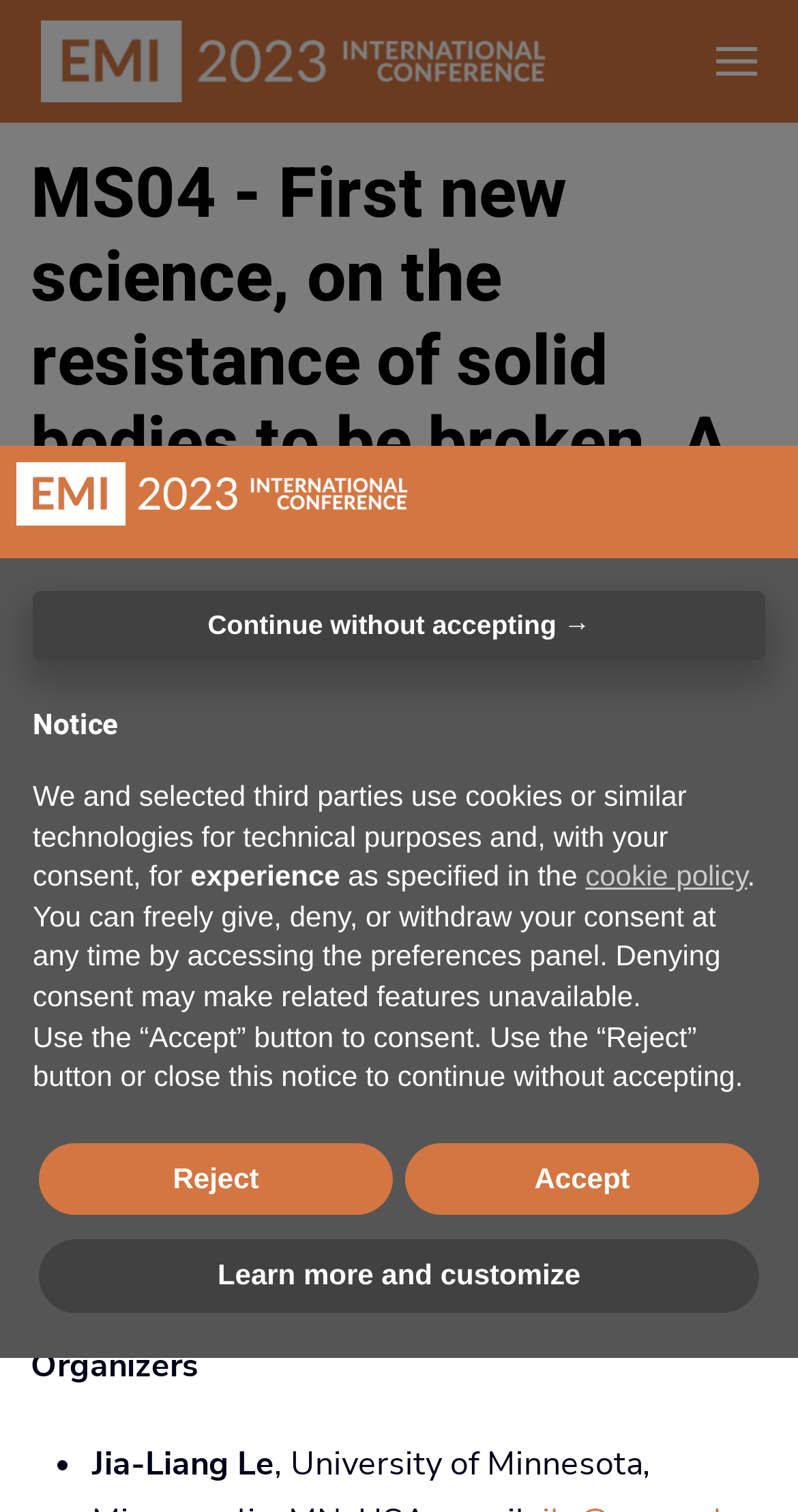How many buttons are there in the notice section?
Using the image as a reference, answer the question with a short word or phrase.

4